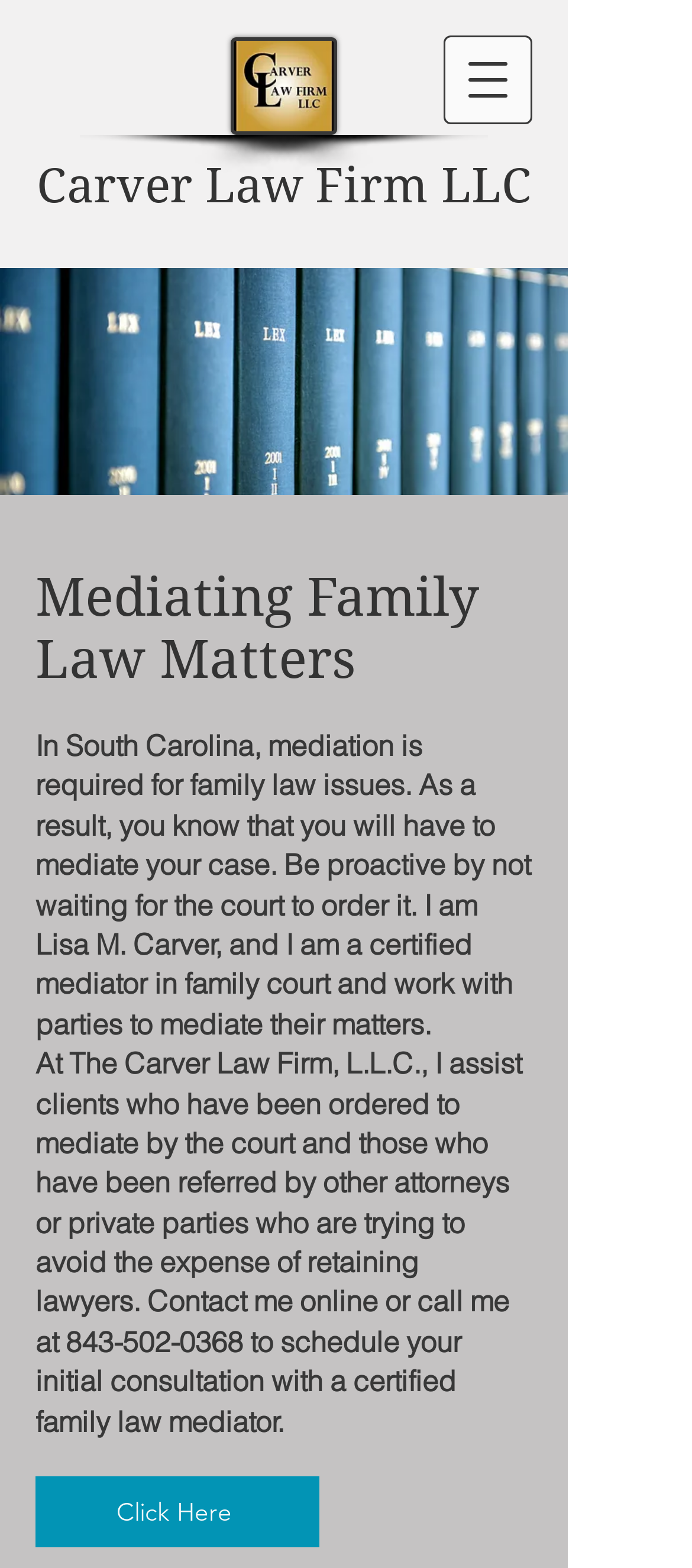Give the bounding box coordinates for this UI element: "Click Here". The coordinates should be four float numbers between 0 and 1, arranged as [left, top, right, bottom].

[0.051, 0.942, 0.462, 0.987]